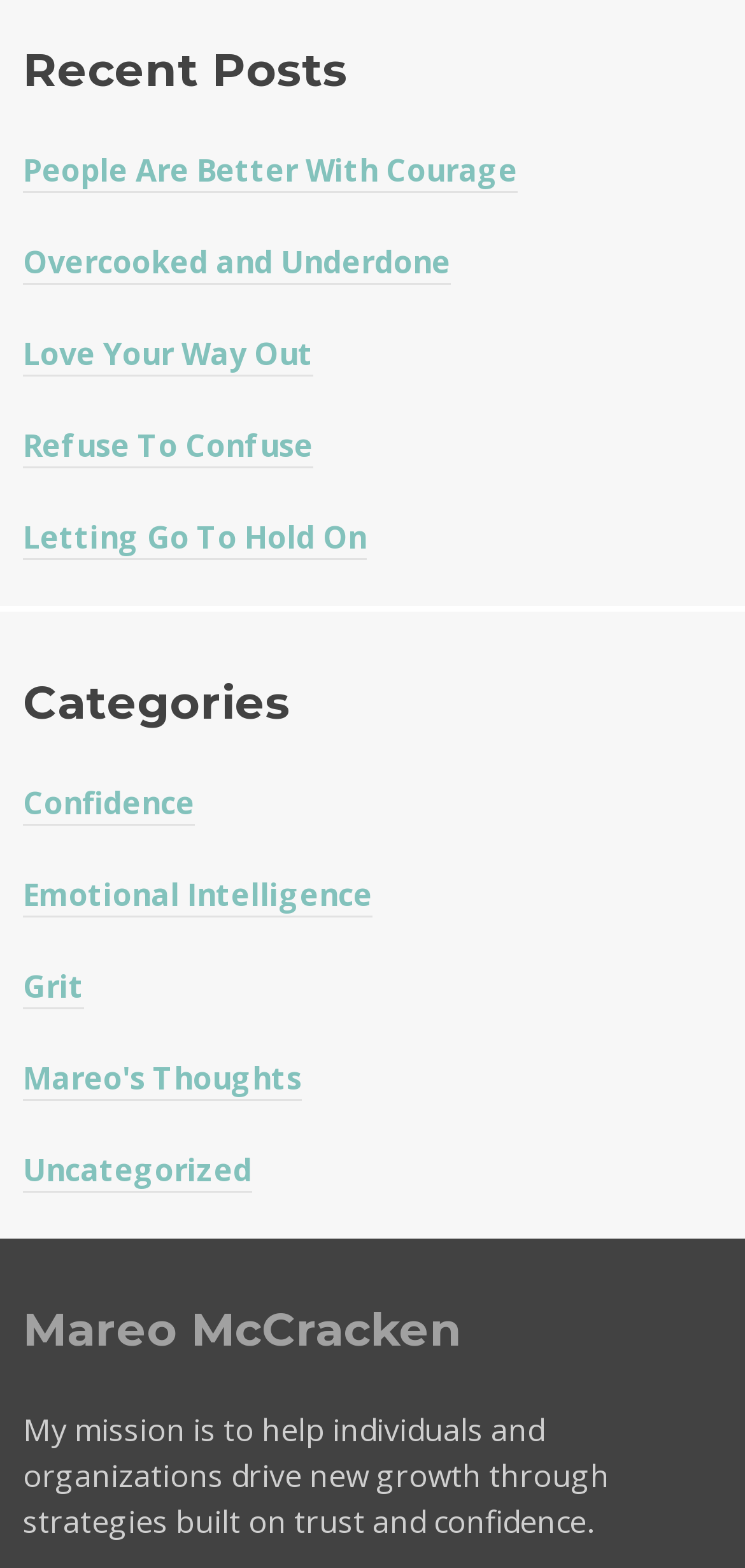Please find the bounding box coordinates in the format (top-left x, top-left y, bottom-right x, bottom-right y) for the given element description. Ensure the coordinates are floating point numbers between 0 and 1. Description: Confidence

[0.031, 0.498, 0.262, 0.526]